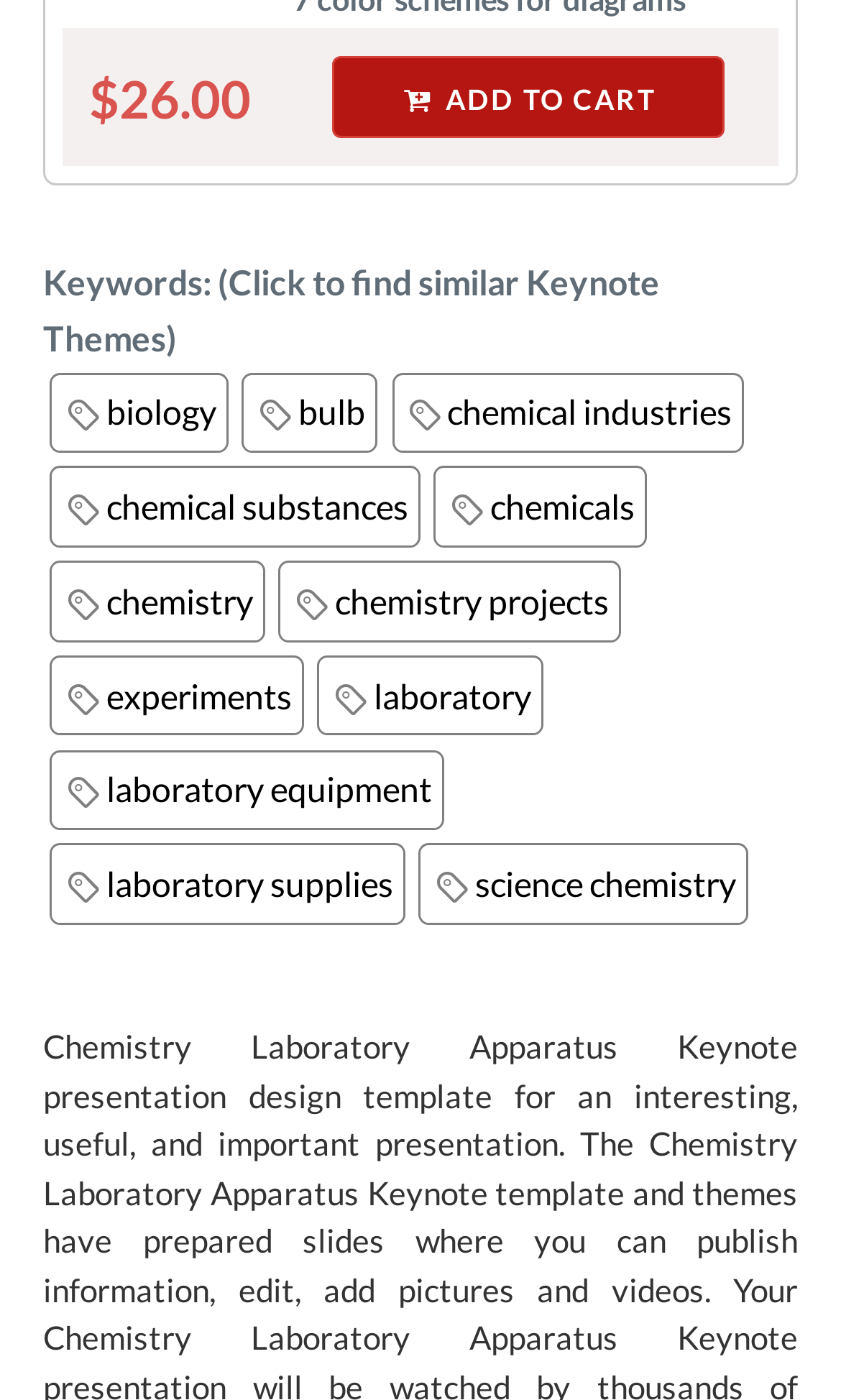Select the bounding box coordinates of the element I need to click to carry out the following instruction: "view laboratory equipment".

[0.059, 0.535, 0.528, 0.593]